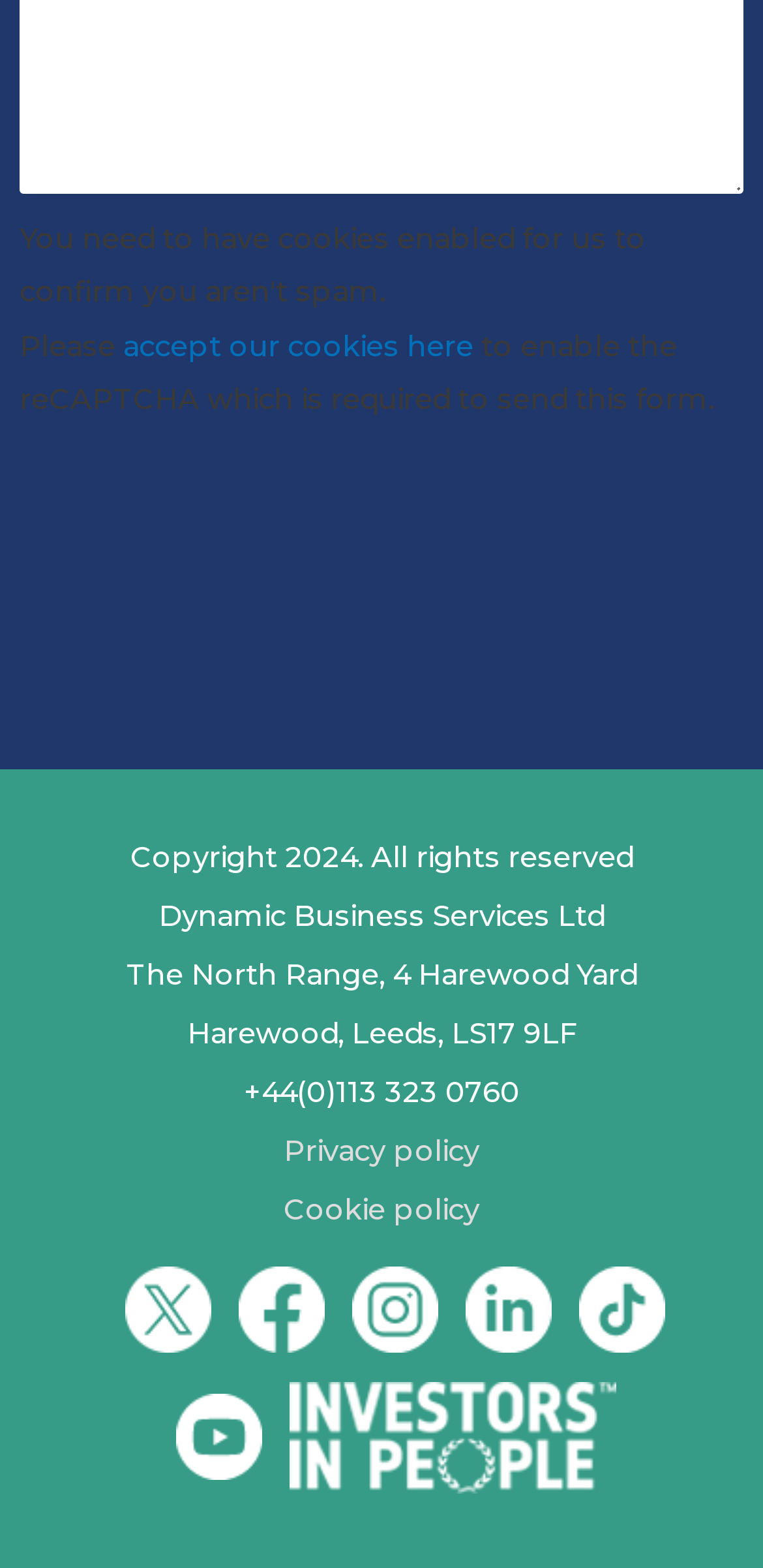Show the bounding box coordinates of the element that should be clicked to complete the task: "visit the Dynamic elearning YouTube channel".

[0.229, 0.889, 0.342, 0.944]